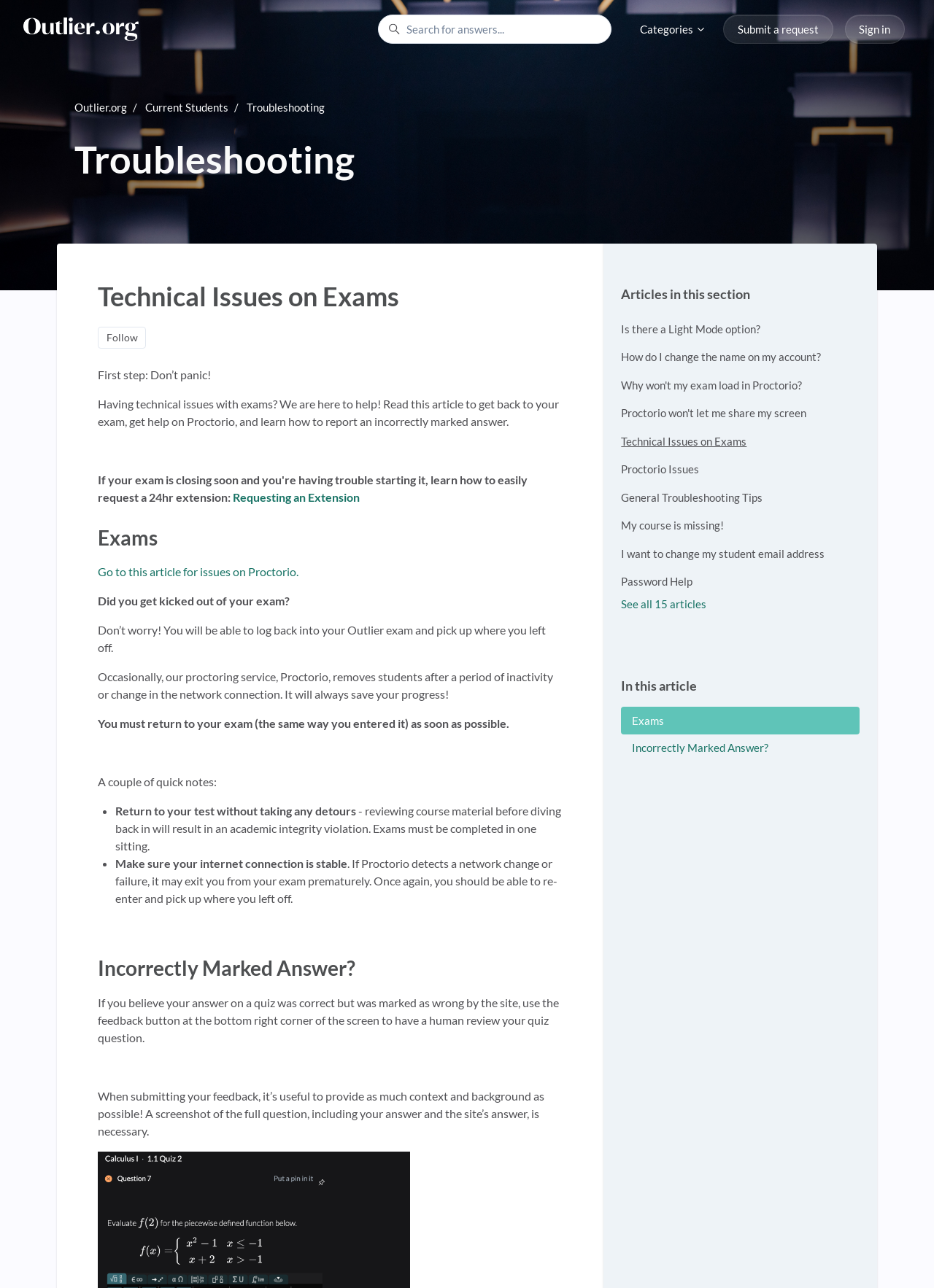Identify the bounding box coordinates of the region that should be clicked to execute the following instruction: "Sign in".

[0.904, 0.011, 0.969, 0.034]